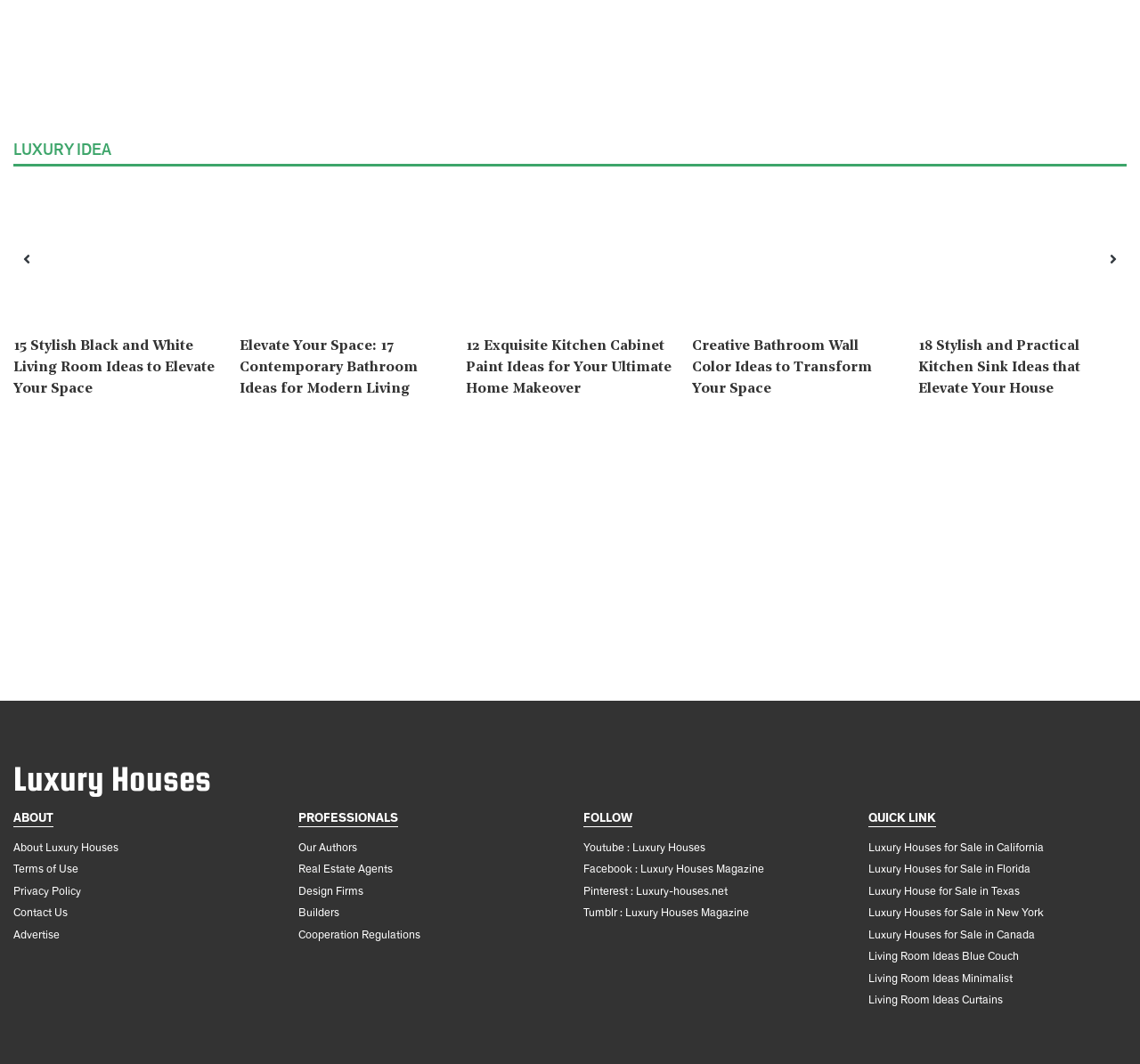Identify and provide the bounding box coordinates of the UI element described: "Terms of Use". The coordinates should be formatted as [left, top, right, bottom], with each number being a float between 0 and 1.

[0.012, 0.81, 0.069, 0.827]